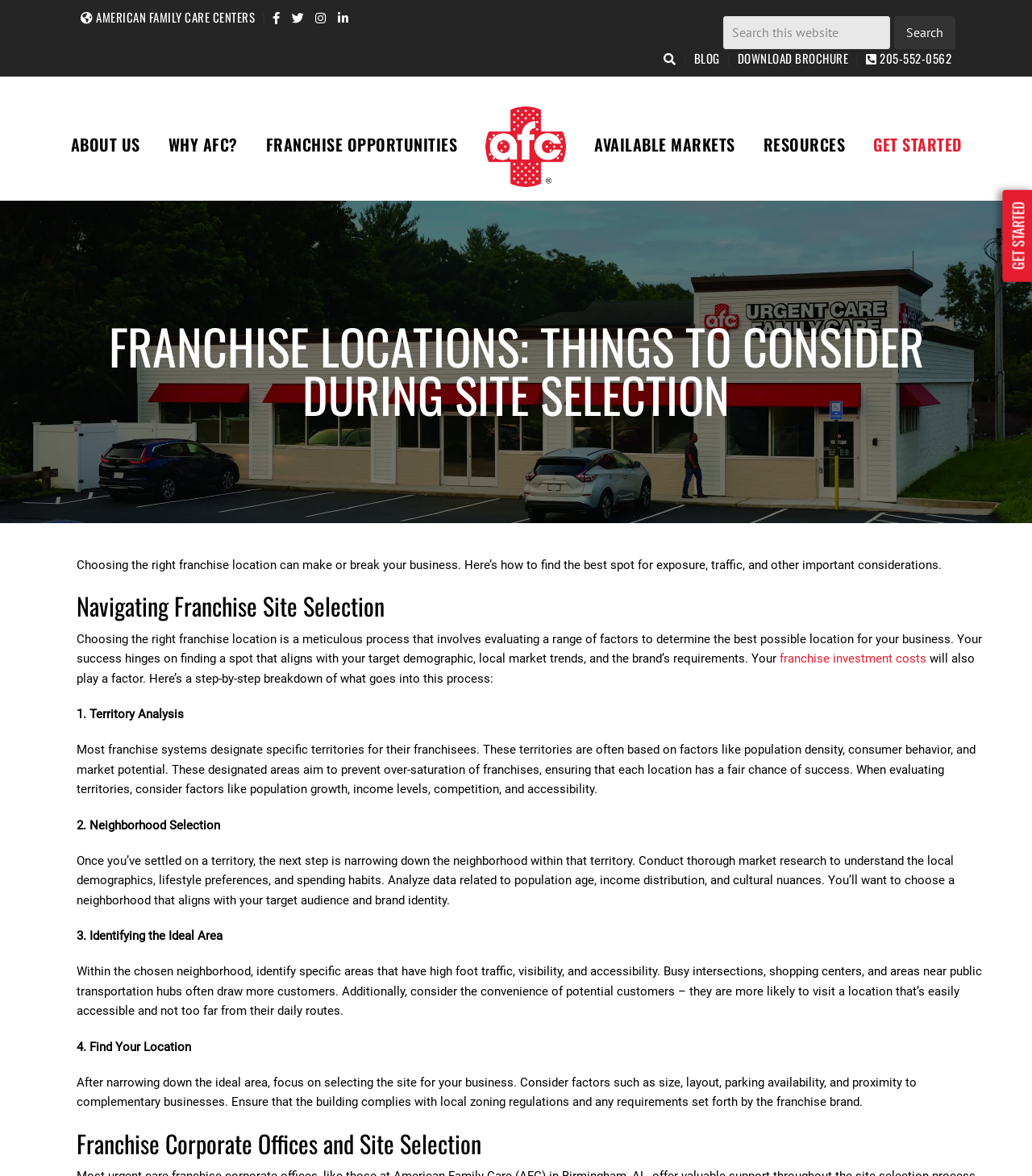Describe the webpage meticulously, covering all significant aspects.

This webpage is about franchise locations and site selection, with a focus on American Family Care Centers. At the top, there is a navigation bar with several links, including "ABOUT US", "WHY AFC?", "FRANCHISE OPPORTUNITIES", and "AVAILABLE MARKETS". Below the navigation bar, there is a search box with a "Search" button.

The main content of the webpage is divided into sections, starting with a heading "FRANCHISE LOCATIONS: THINGS TO CONSIDER DURING SITE SELECTION". The first section is an introduction, explaining the importance of choosing the right franchise location. This is followed by a step-by-step guide to navigating franchise site selection, which includes four sections: "Territory Analysis", "Neighborhood Selection", "Identifying the Ideal Area", and "Find Your Location". Each section provides detailed information and considerations for evaluating and selecting a franchise location.

Throughout the webpage, there are several links and buttons, including a "DOWNLOAD BROCHURE" button and a "GET STARTED" button at the bottom. There is also an image of the American Family Care Franchise logo. The overall layout is organized and easy to follow, with clear headings and concise text.